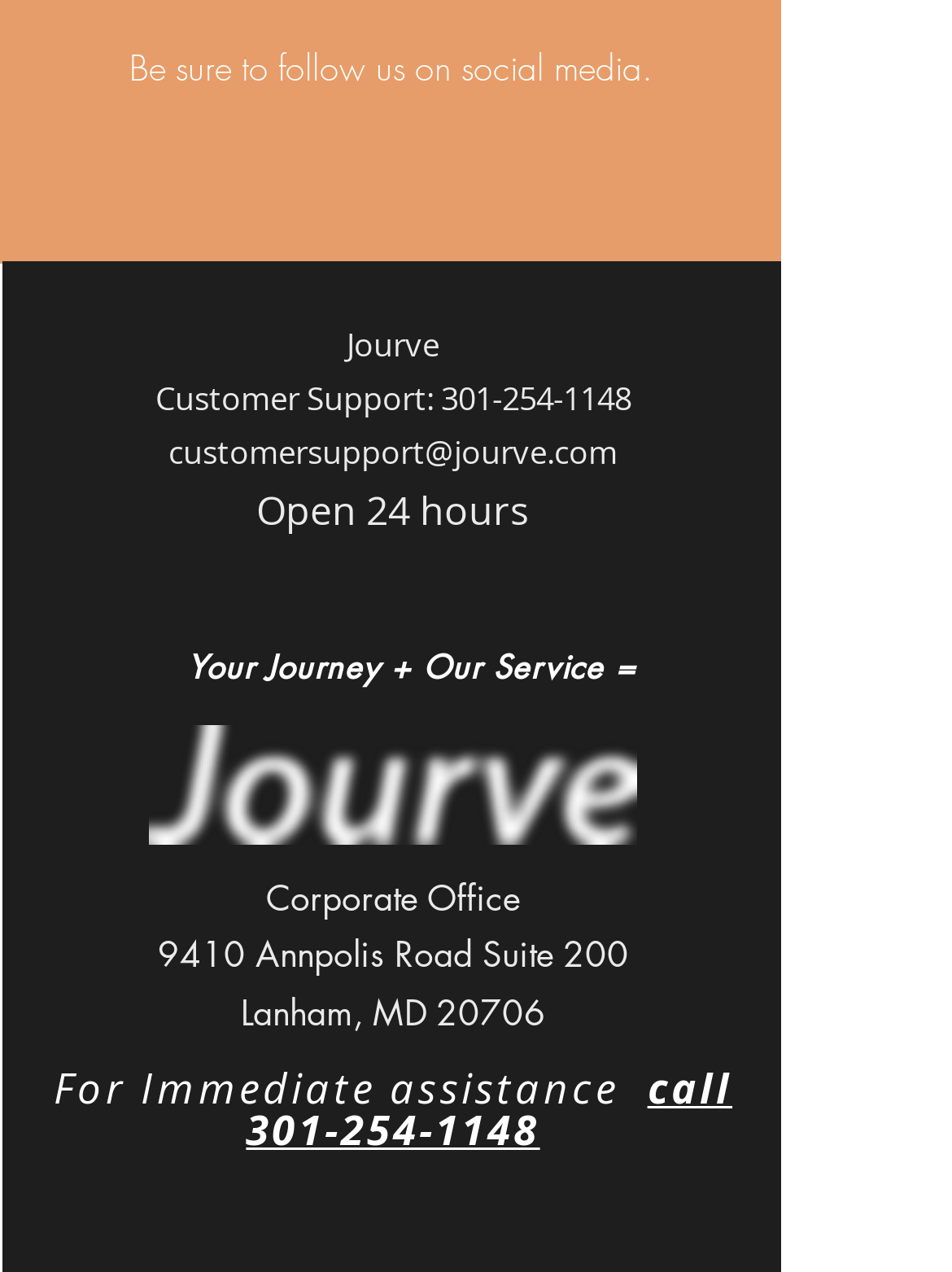Analyze the image and give a detailed response to the question:
What is the customer support phone number?

The customer support phone number is found in the link element '301-254-1148' with bounding box coordinates [0.463, 0.296, 0.663, 0.331].